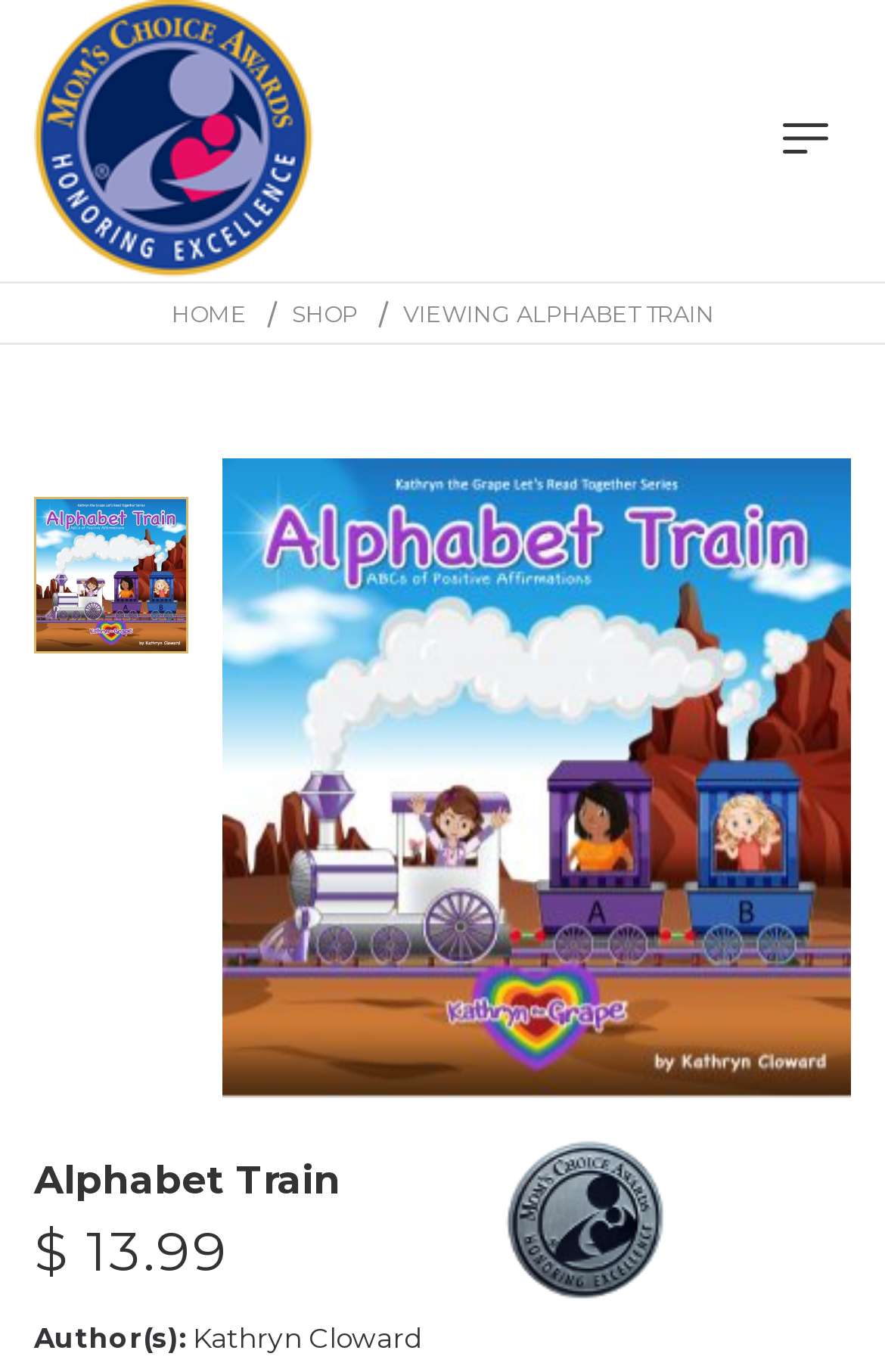What is the award won by the Alphabet Train book?
Give a thorough and detailed response to the question.

I found the award won by the Alphabet Train book by looking at the image element with the bounding box coordinates [0.564, 0.827, 0.756, 0.951], which is labeled as 'MCA Silver Award'.